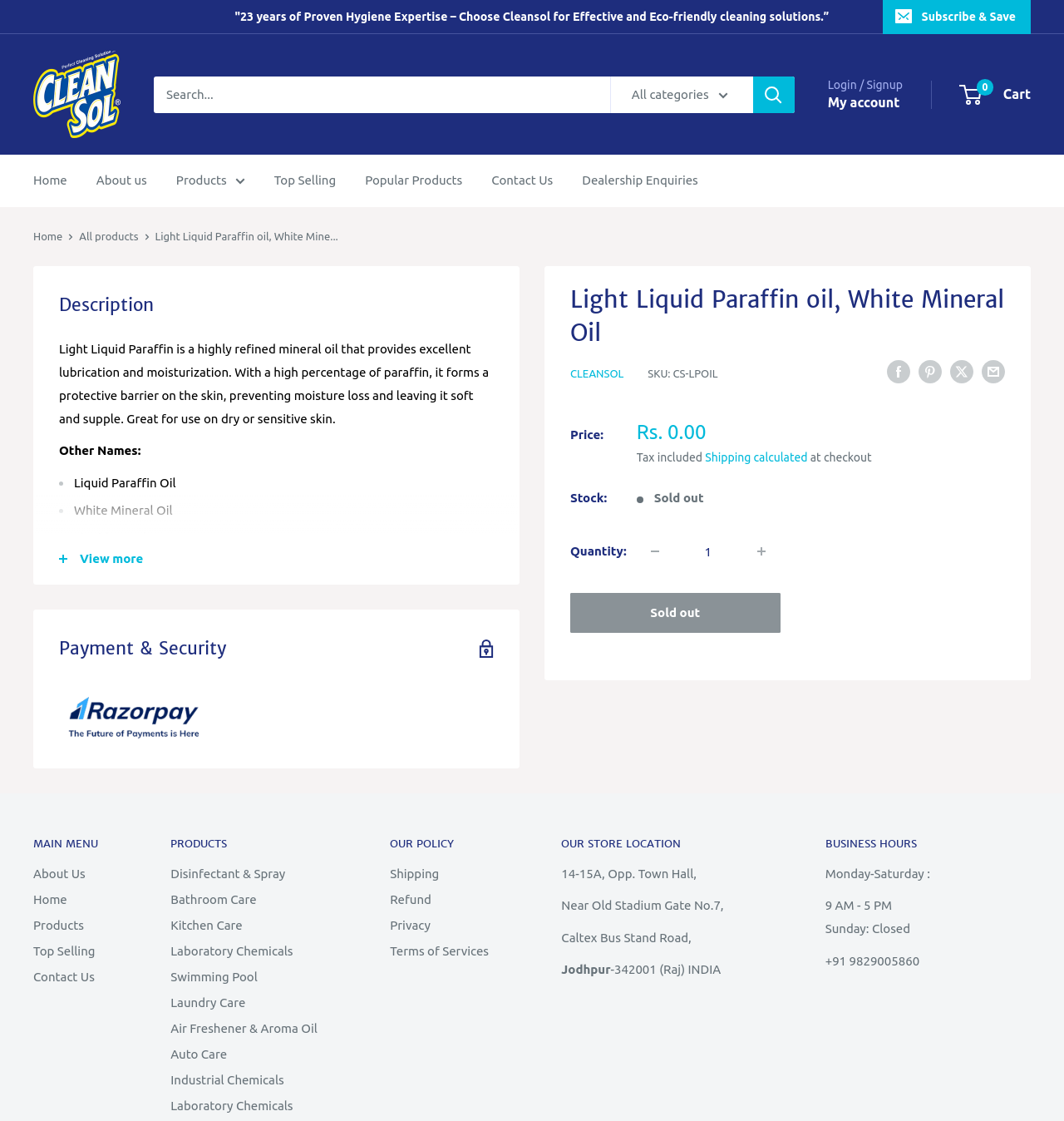Use a single word or phrase to respond to the question:
What is the product used for in the pharmaceutical industry?

as a lubricant